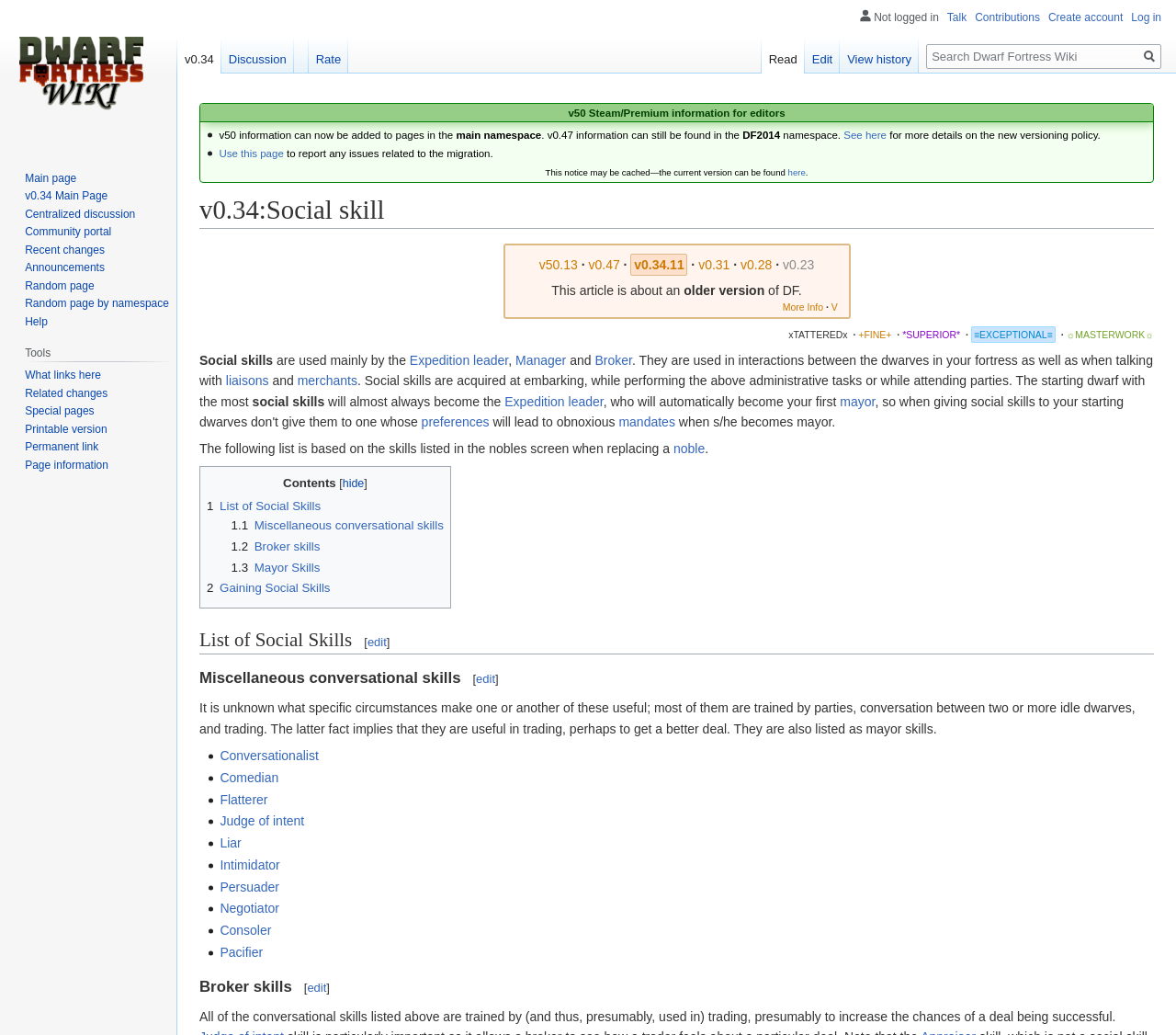What are the miscellaneous conversational skills listed on the webpage?
Answer with a single word or short phrase according to what you see in the image.

Conversationalist, Comedian